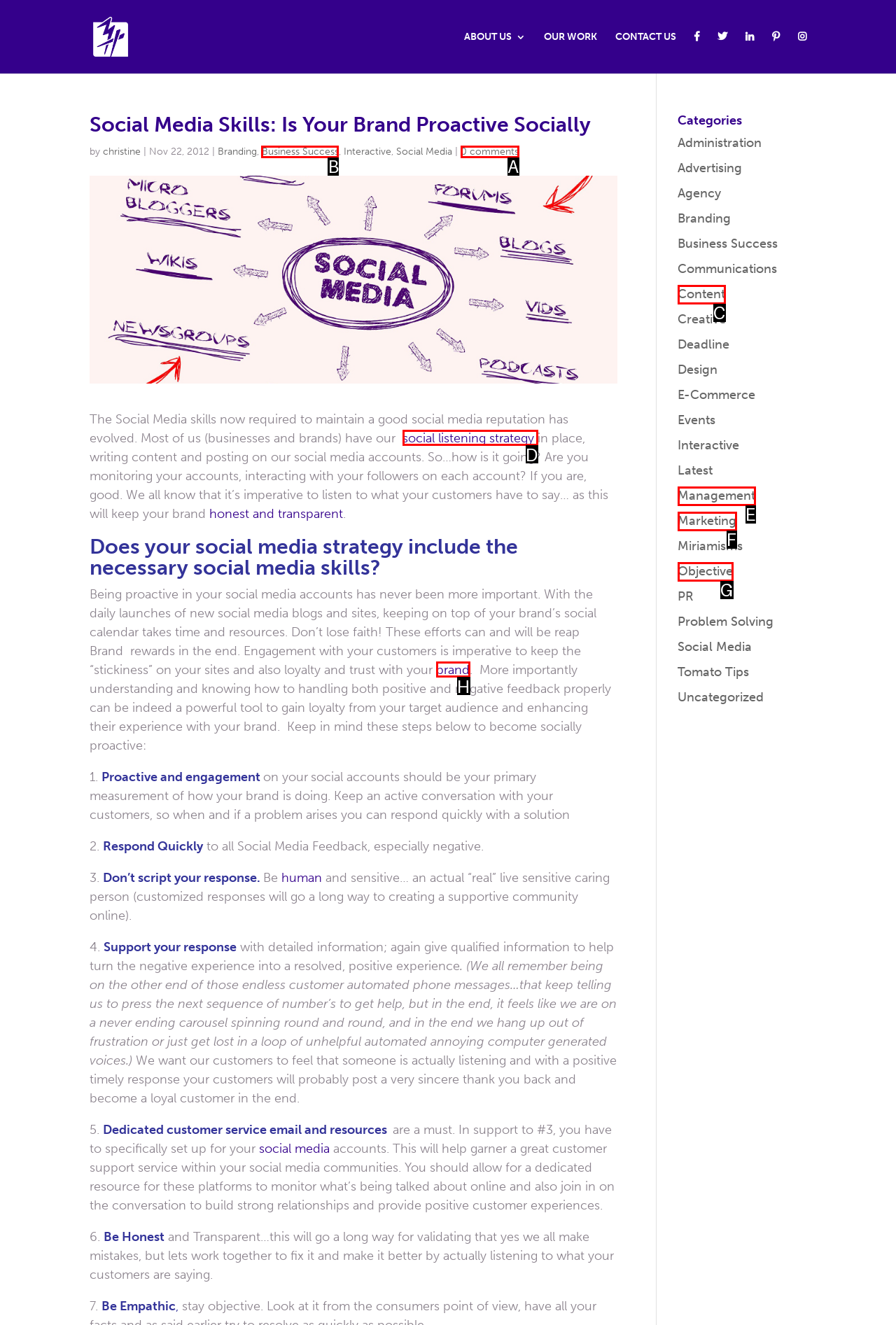Which HTML element should be clicked to fulfill the following task: Explore the category of Branding?
Reply with the letter of the appropriate option from the choices given.

B